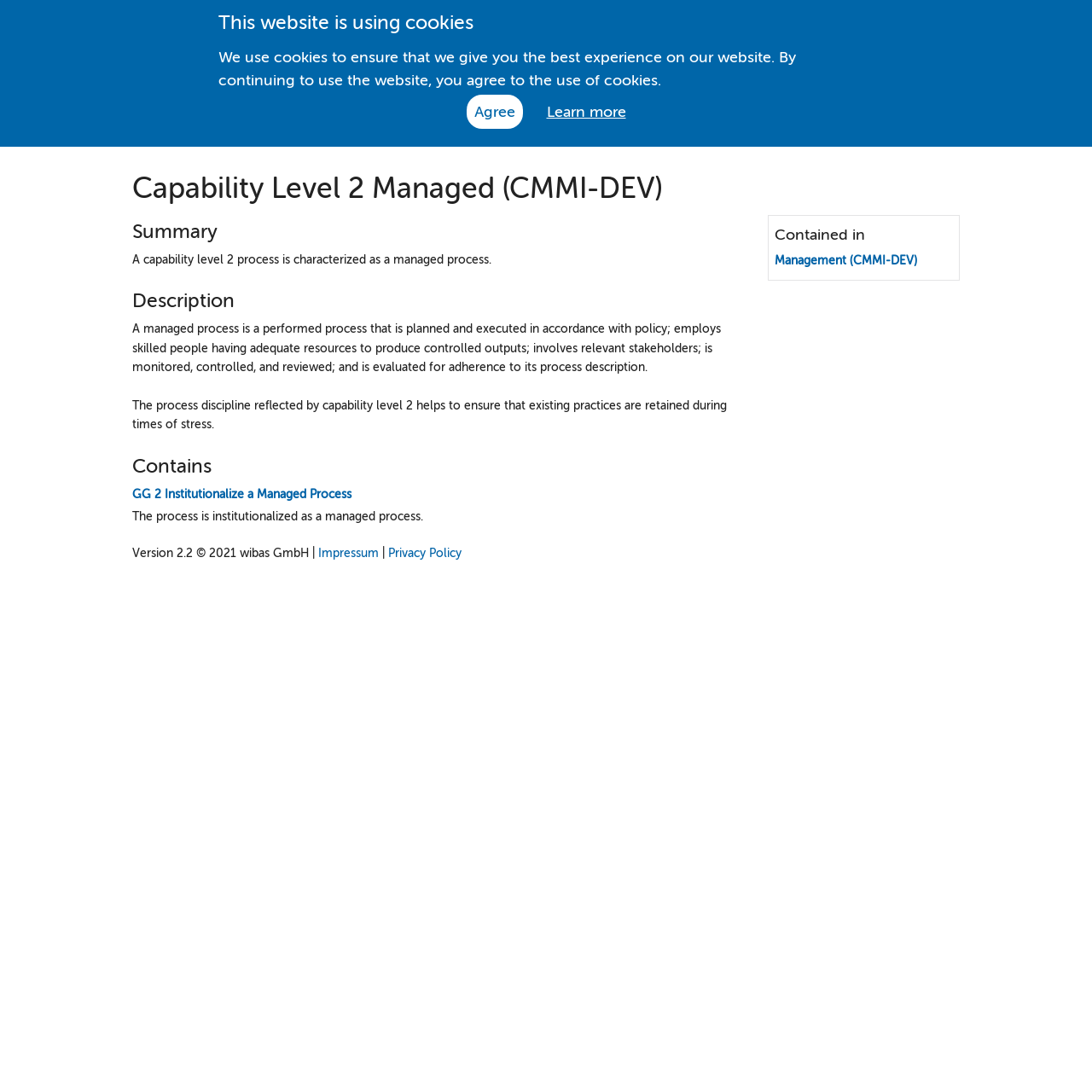What is the purpose of a managed process? Based on the screenshot, please respond with a single word or phrase.

To ensure existing practices are retained during times of stress